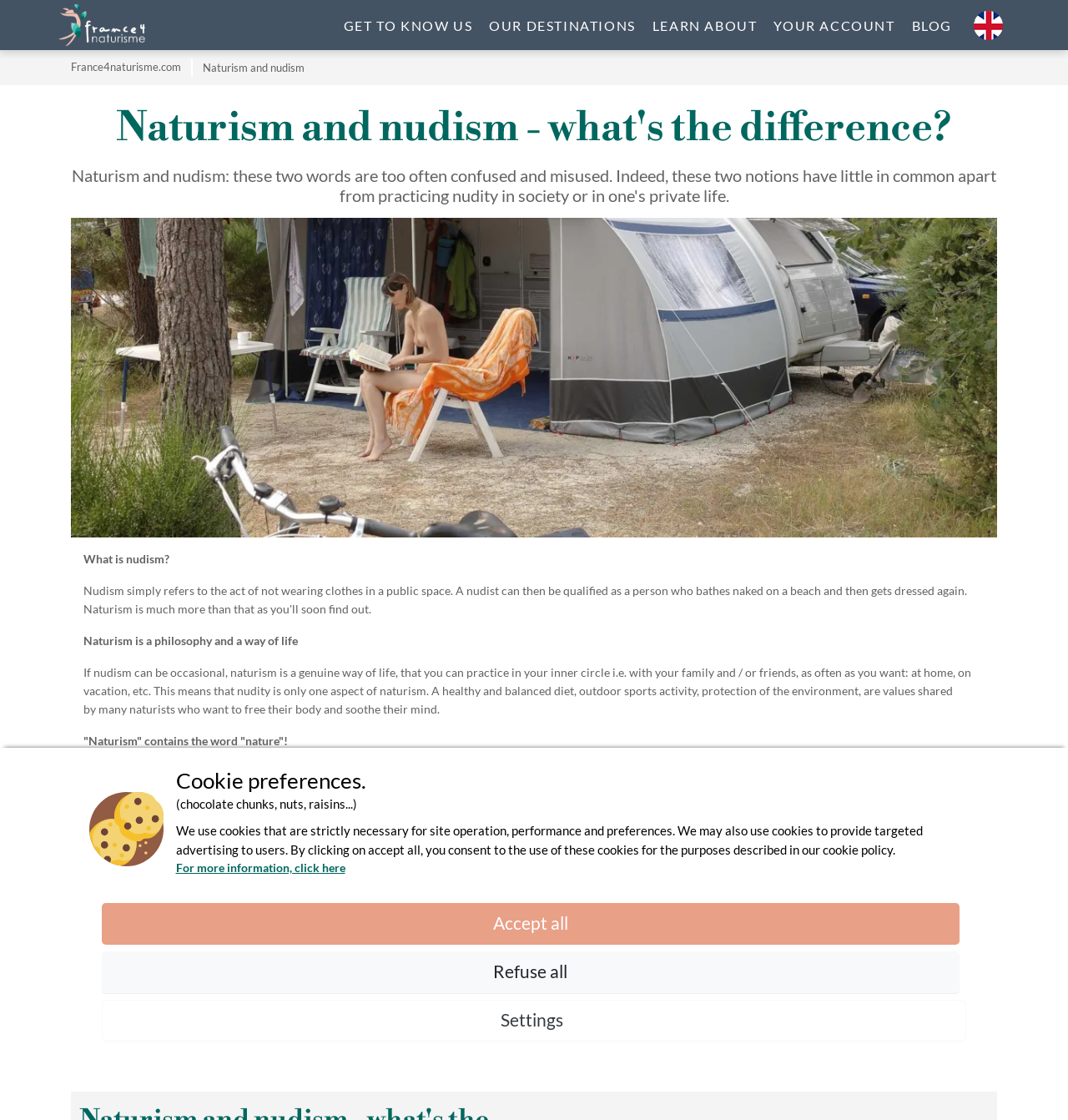Can you determine the bounding box coordinates of the area that needs to be clicked to fulfill the following instruction: "Learn more about naturism and nudism"?

[0.109, 0.094, 0.891, 0.137]